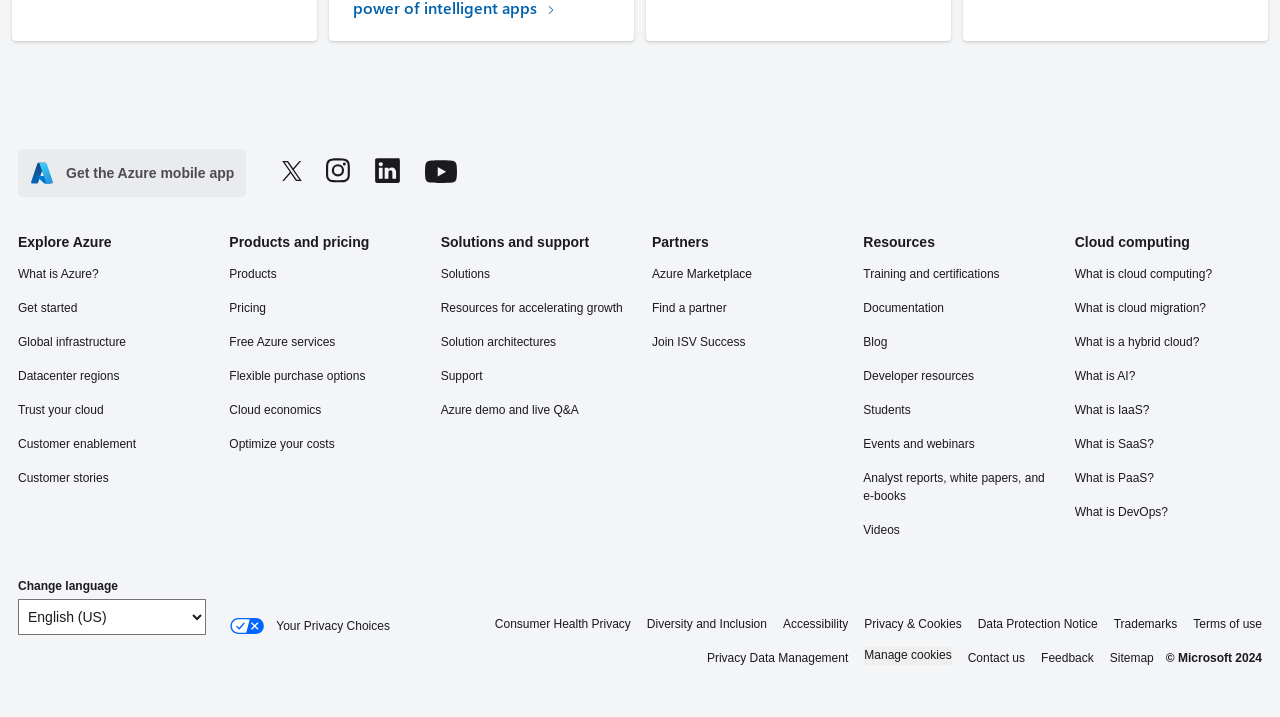Determine the bounding box coordinates of the region that needs to be clicked to achieve the task: "Learn about cloud computing".

[0.84, 0.367, 0.986, 0.398]